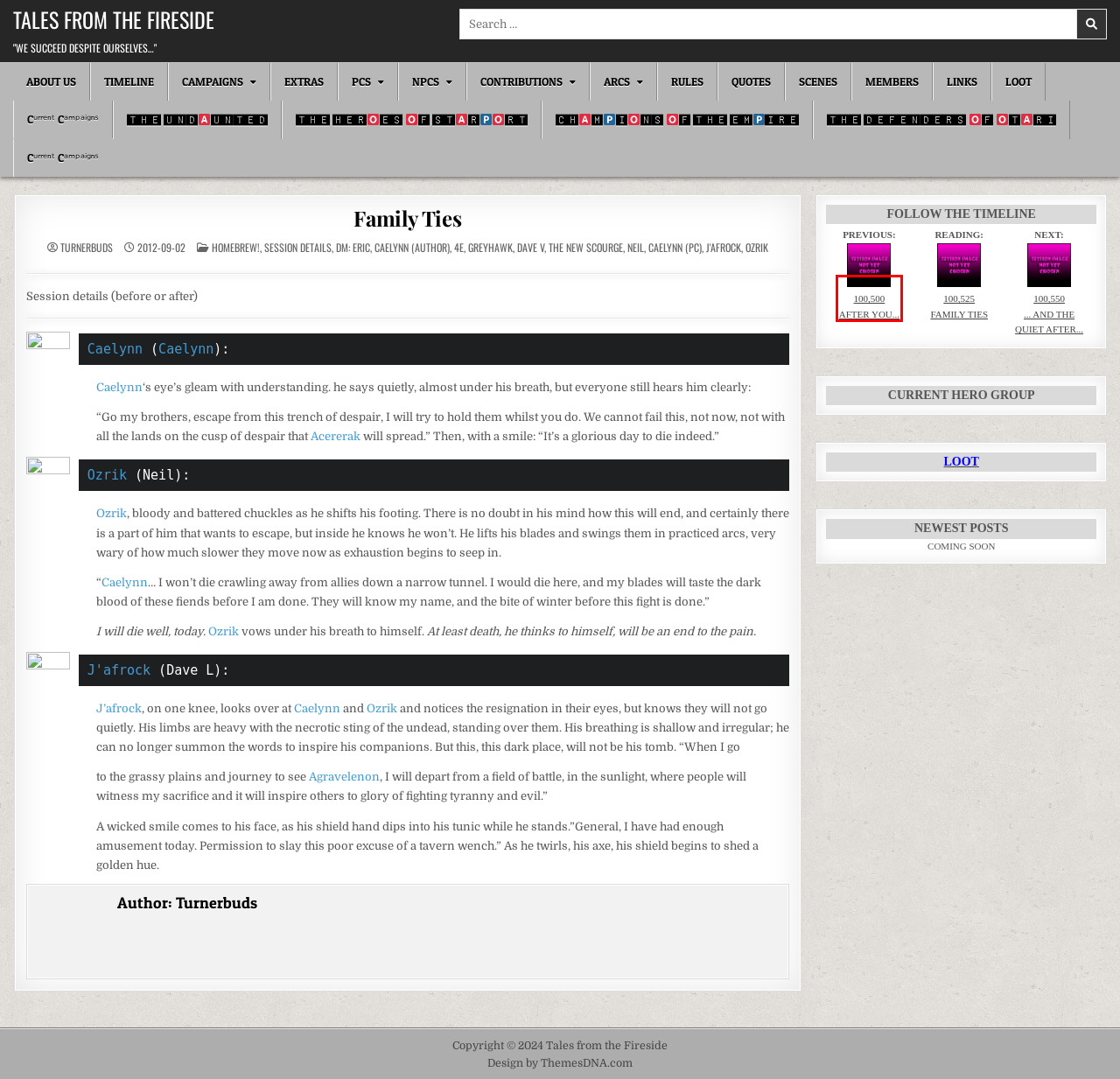You are given a screenshot of a webpage with a red bounding box around an element. Choose the most fitting webpage description for the page that appears after clicking the element within the red bounding box. Here are the candidates:
A. Agravelenon the Aggressor – Tales from the Fireside
B. J’afrock Kore – Tales from the Fireside
C. THE TIMELINE – Tales from the Fireside
D. Defenders of Otari (Temporary) – Tales from the Fireside
E. DM: Eric – Tales from the Fireside
F. Dave V – Tales from the Fireside
G. After You… – Tales from the Fireside
H. Acererak – Tales from the Fireside

G